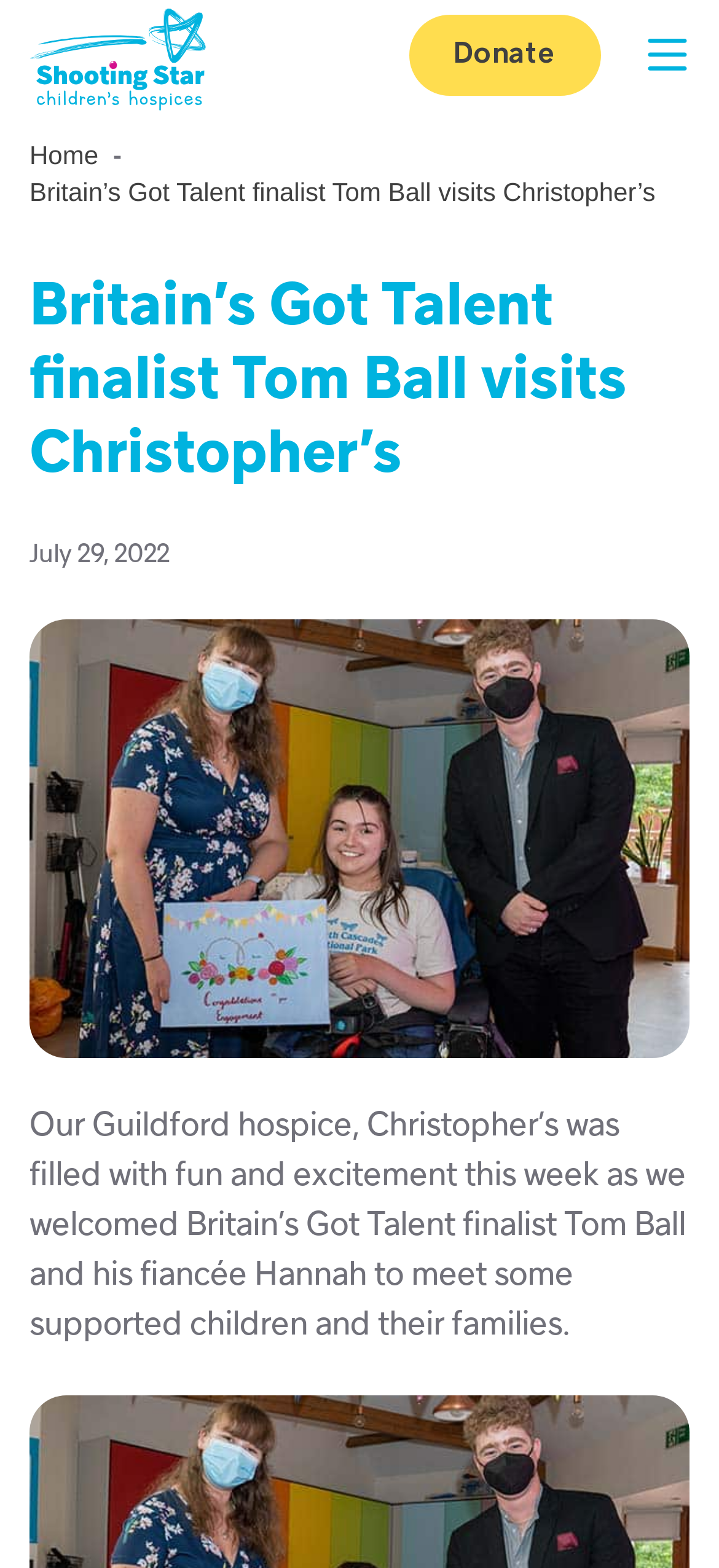What is the purpose of the 'Donate' button?
Provide a one-word or short-phrase answer based on the image.

To donate to the hospice